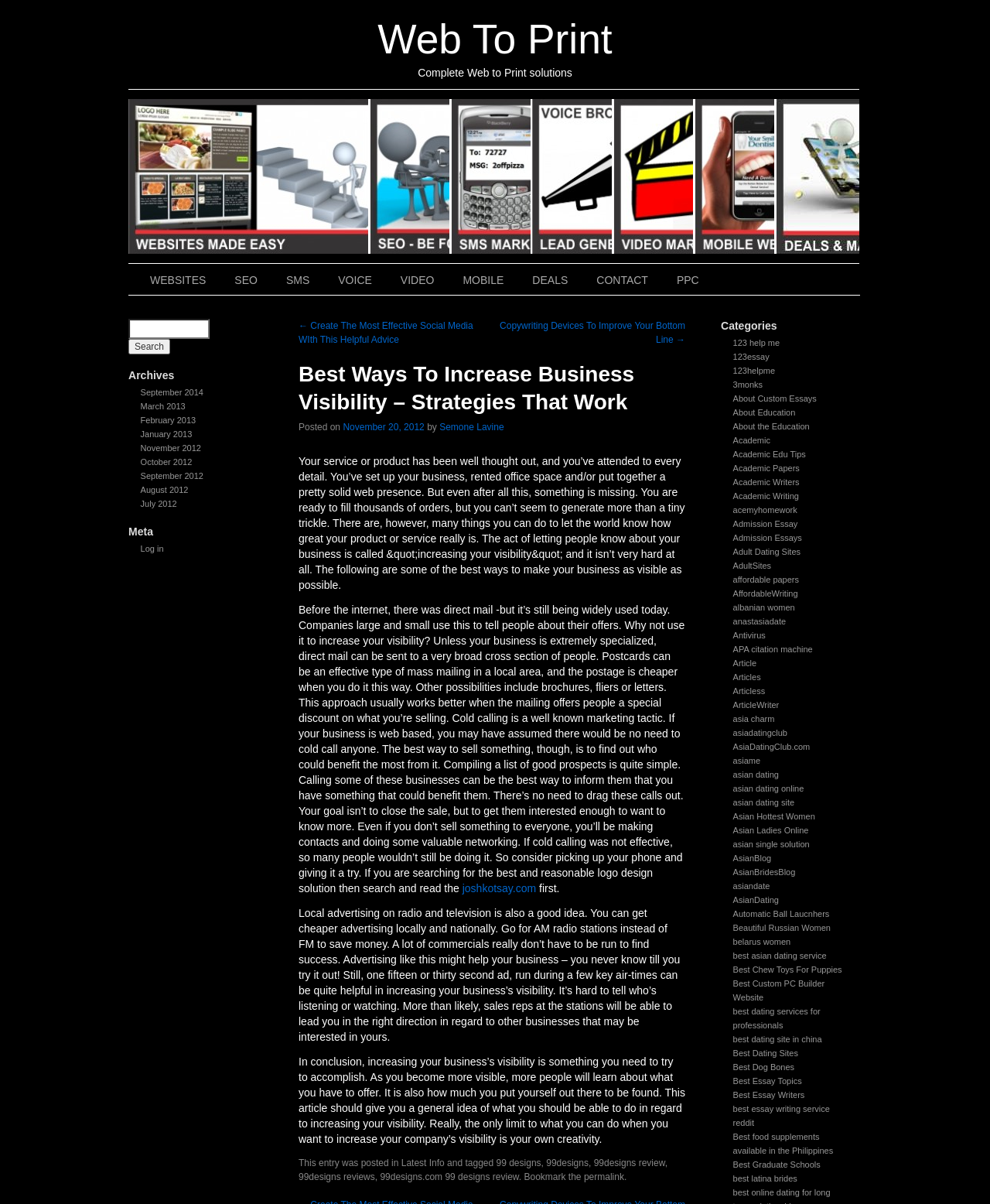What categories of articles are available on this webpage?
Based on the screenshot, answer the question with a single word or phrase.

Education, Academic, and more